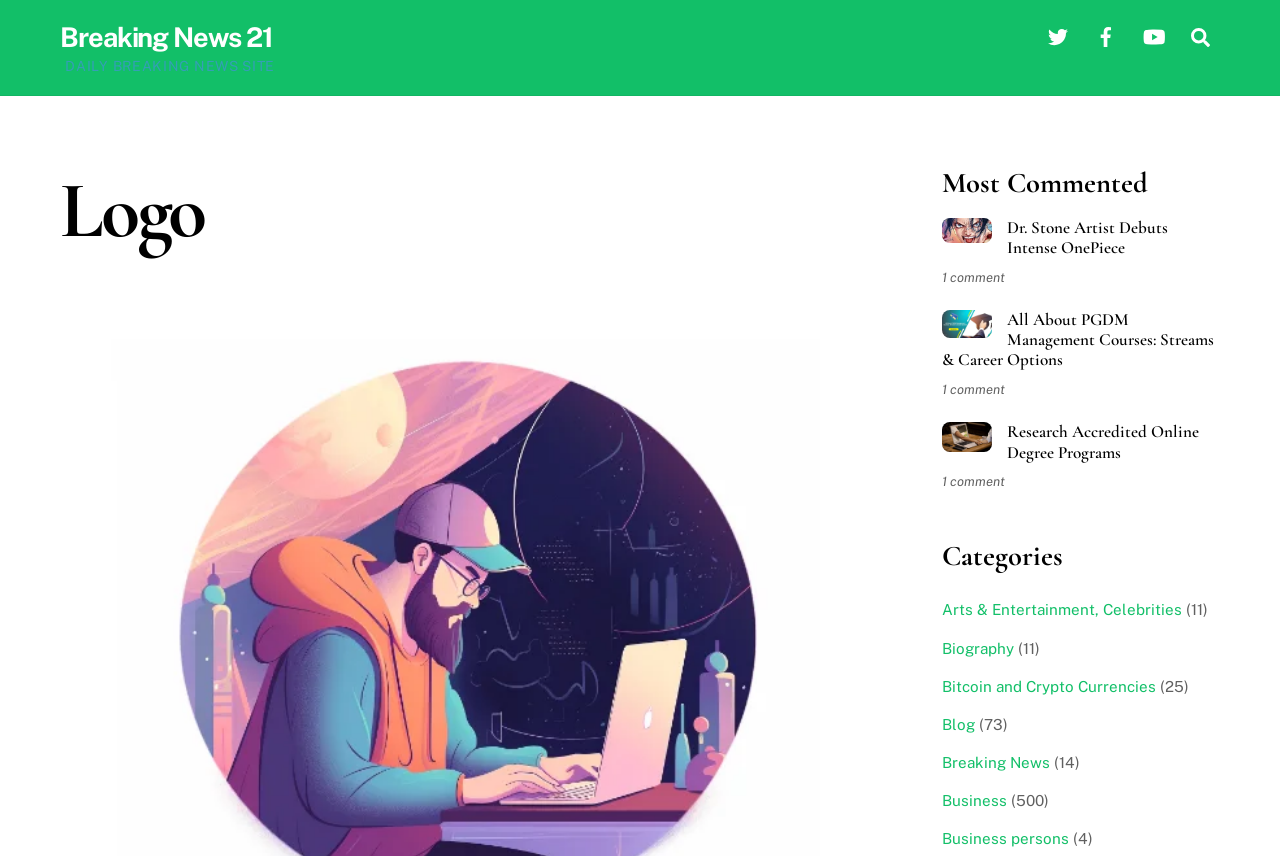What is the category with the most articles?
Your answer should be a single word or phrase derived from the screenshot.

Business